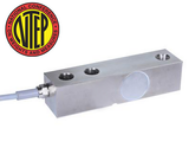Compose an extensive description of the image.

The image features a precision industrial load cell, a crucial component for weighing applications. The load cell is depicted in a sleek metallic finish, suggesting durability and high-quality construction. It appears designed for accurate weight measurements and is likely to be part of larger industrial systems, such as floor scales. 

Prominently displayed in the corner of the image is the NTEP (National Type Evaluation Program) certification logo, indicating that this load cell meets rigorous testing standards for accuracy and reliability in commercial trade applications. The load cell is equipped with a connector cable, which infers ease of integration into existing setups. This product exemplifies reliability for professionals seeking efficient weighing solutions in various industrial settings.